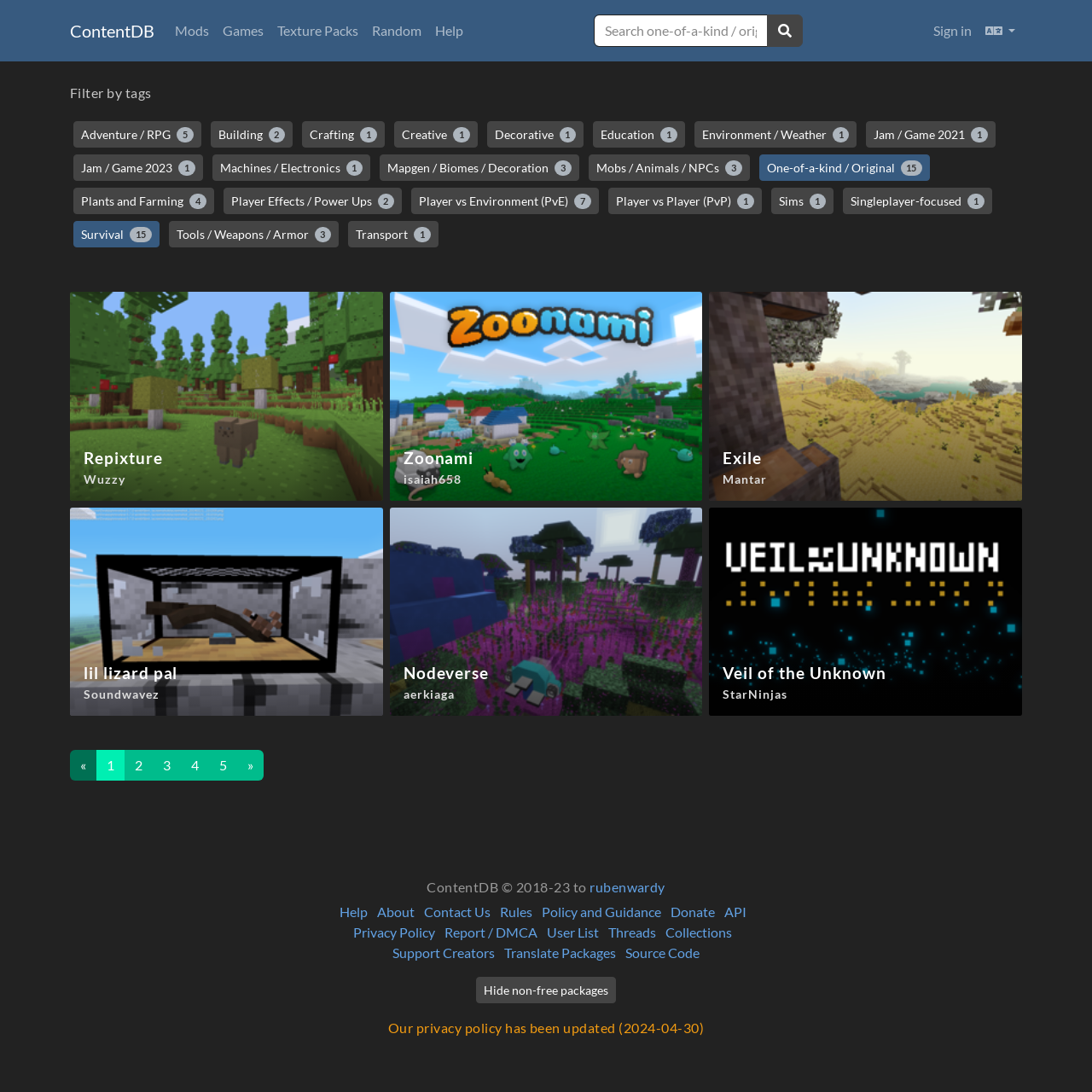What is the purpose of the 'Hide non-free packages' button?
Using the image, answer in one word or phrase.

To hide non-free packages